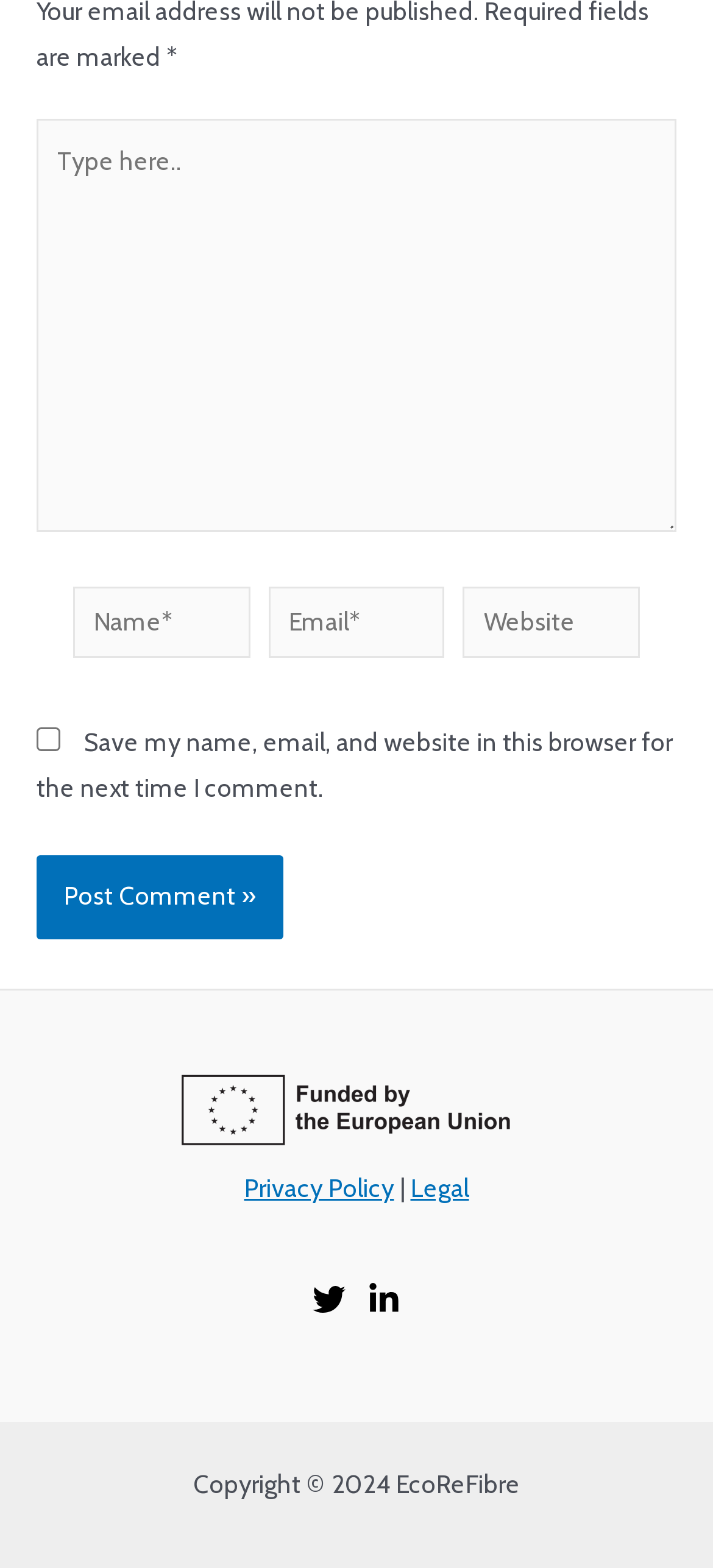Please determine the bounding box coordinates for the element that should be clicked to follow these instructions: "Click on Penn State Women's Basketball Roster".

None